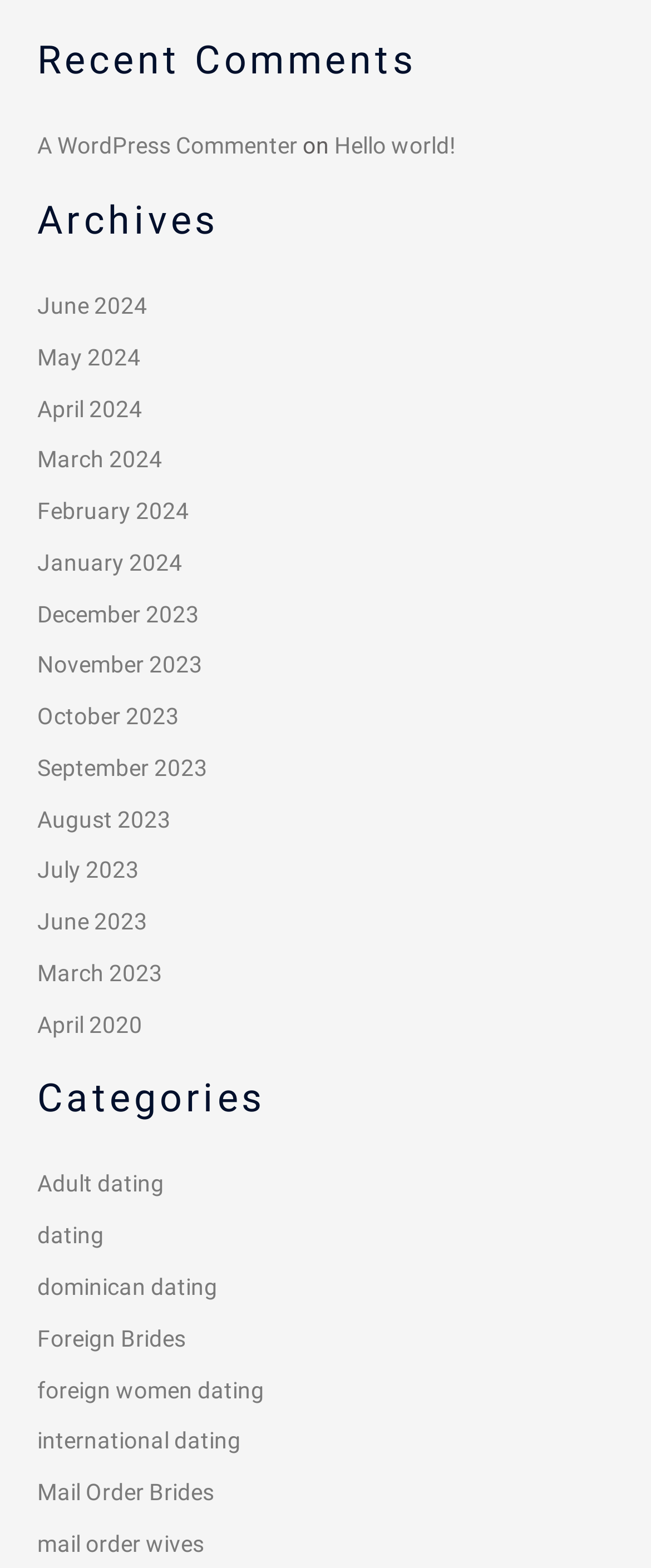Determine the bounding box coordinates of the clickable element necessary to fulfill the instruction: "view recent comments". Provide the coordinates as four float numbers within the 0 to 1 range, i.e., [left, top, right, bottom].

[0.057, 0.084, 0.457, 0.101]